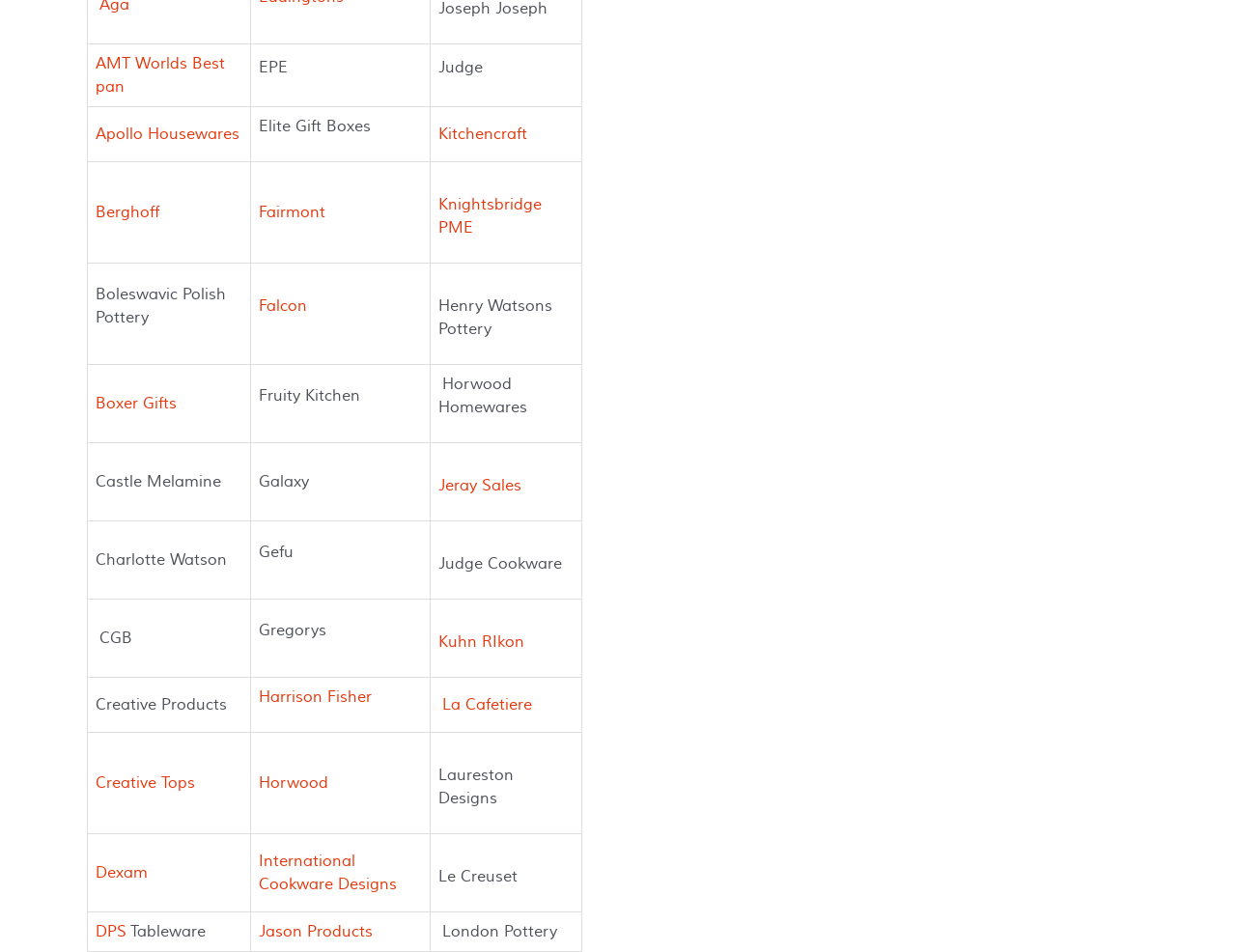How many links are there in the third row?
Using the image, provide a concise answer in one word or a short phrase.

3